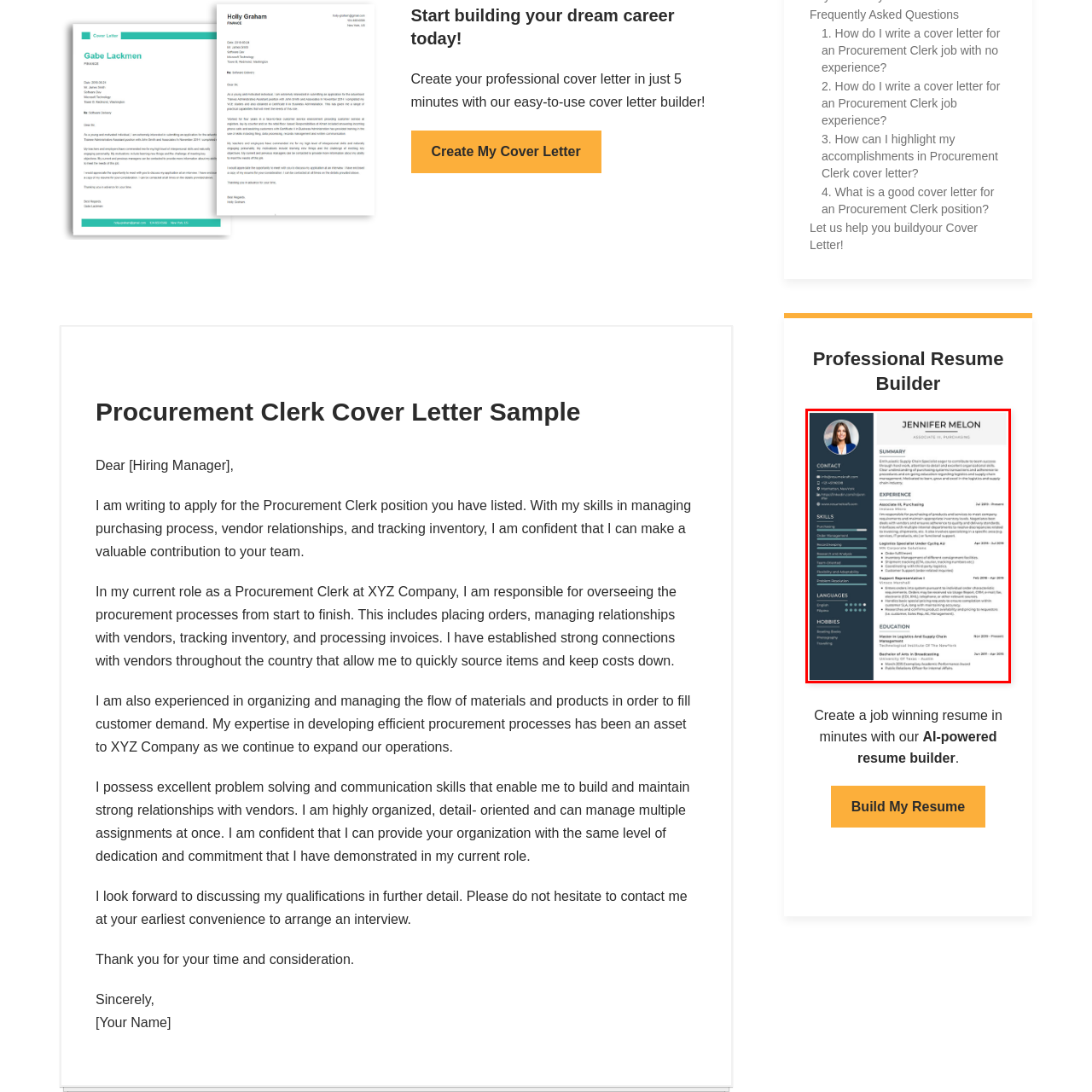View the image within the red box and answer the following question with a concise word or phrase:
What type of information is presented in the 'EXPERIENCE' section?

Past roles and responsibilities